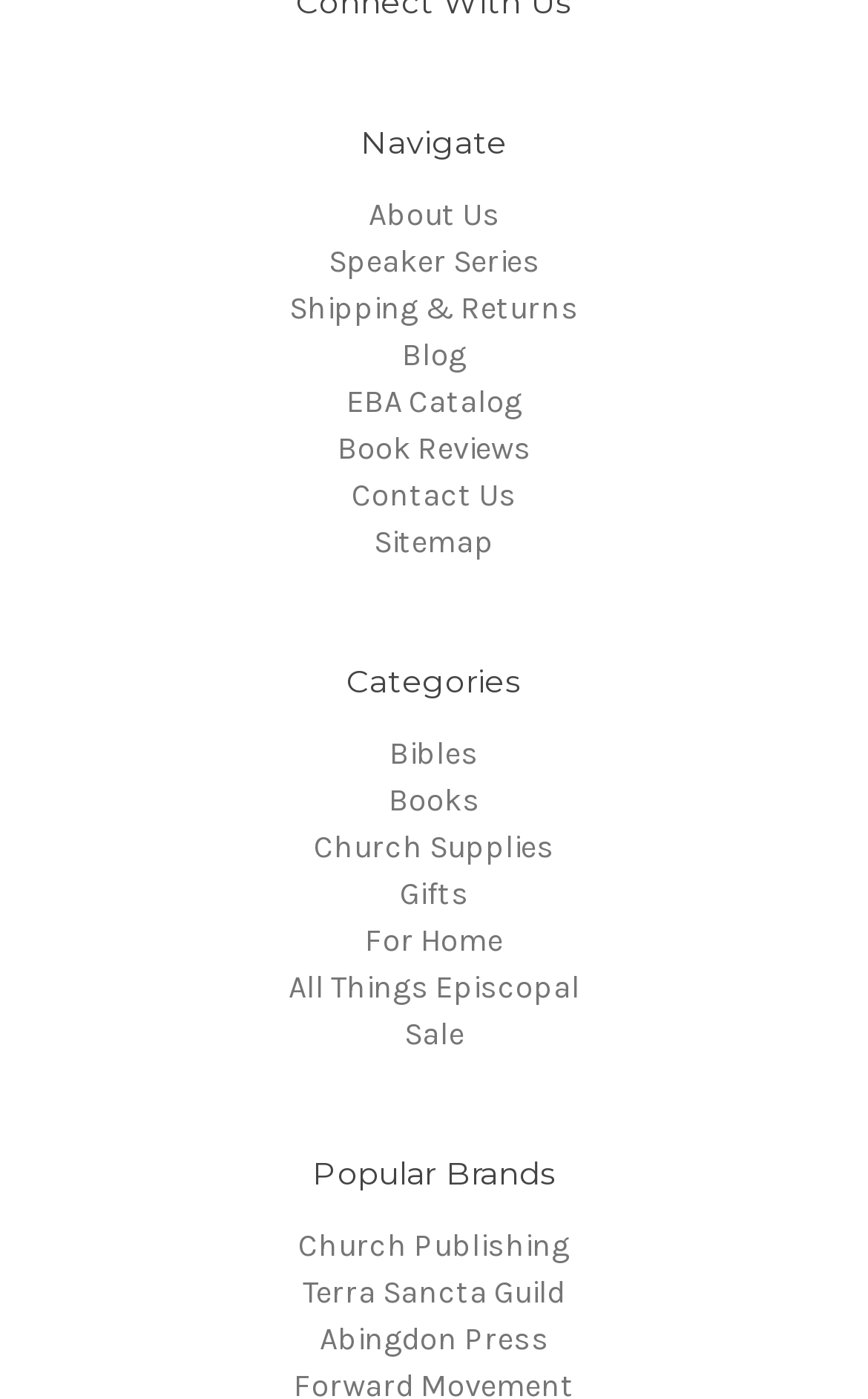Find the bounding box coordinates of the element you need to click on to perform this action: 'Read Blog'. The coordinates should be represented by four float values between 0 and 1, in the format [left, top, right, bottom].

[0.463, 0.241, 0.537, 0.268]